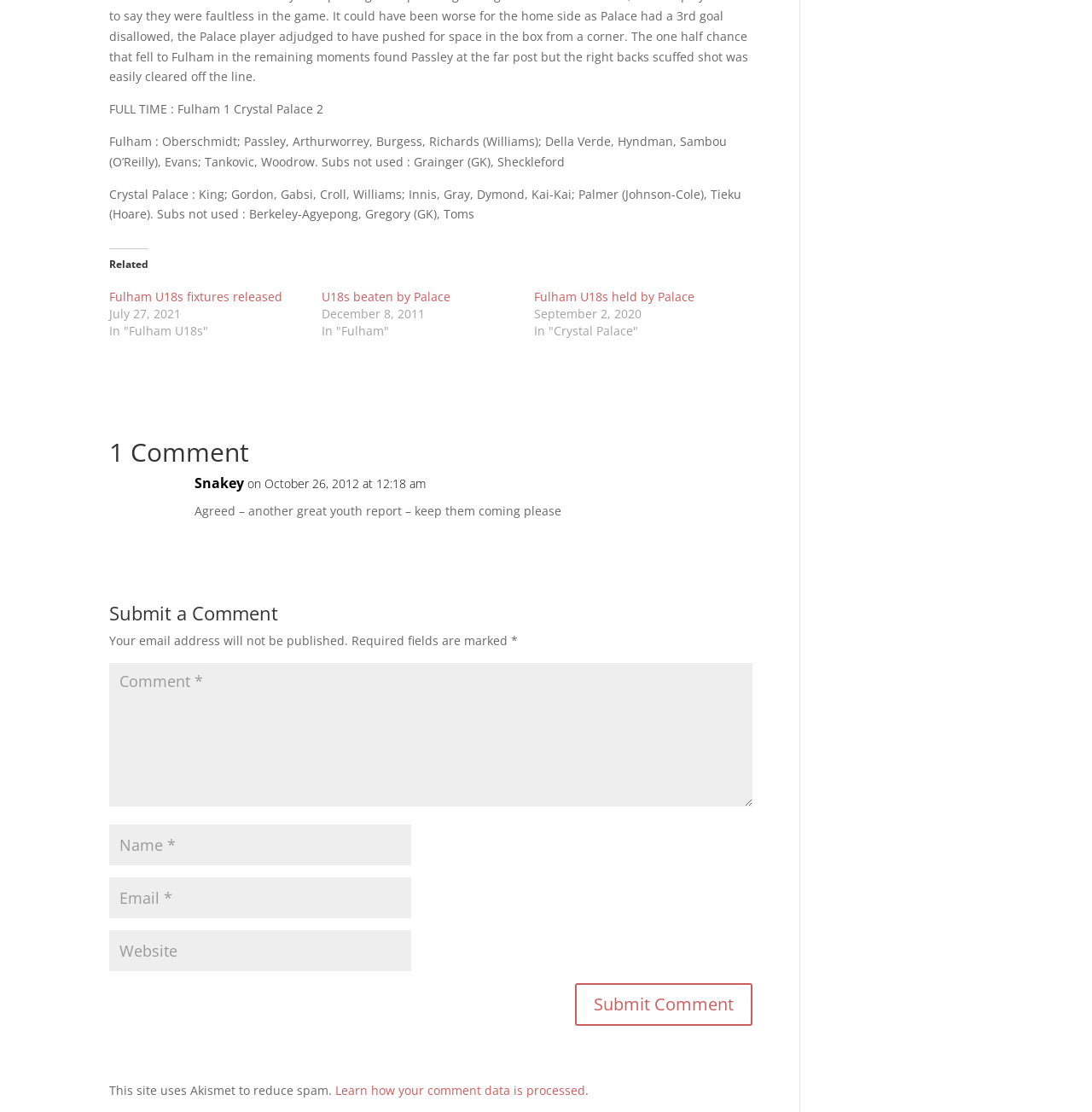Indicate the bounding box coordinates of the element that needs to be clicked to satisfy the following instruction: "Read the article about U18s beaten by Palace". The coordinates should be four float numbers between 0 and 1, i.e., [left, top, right, bottom].

[0.294, 0.26, 0.412, 0.274]